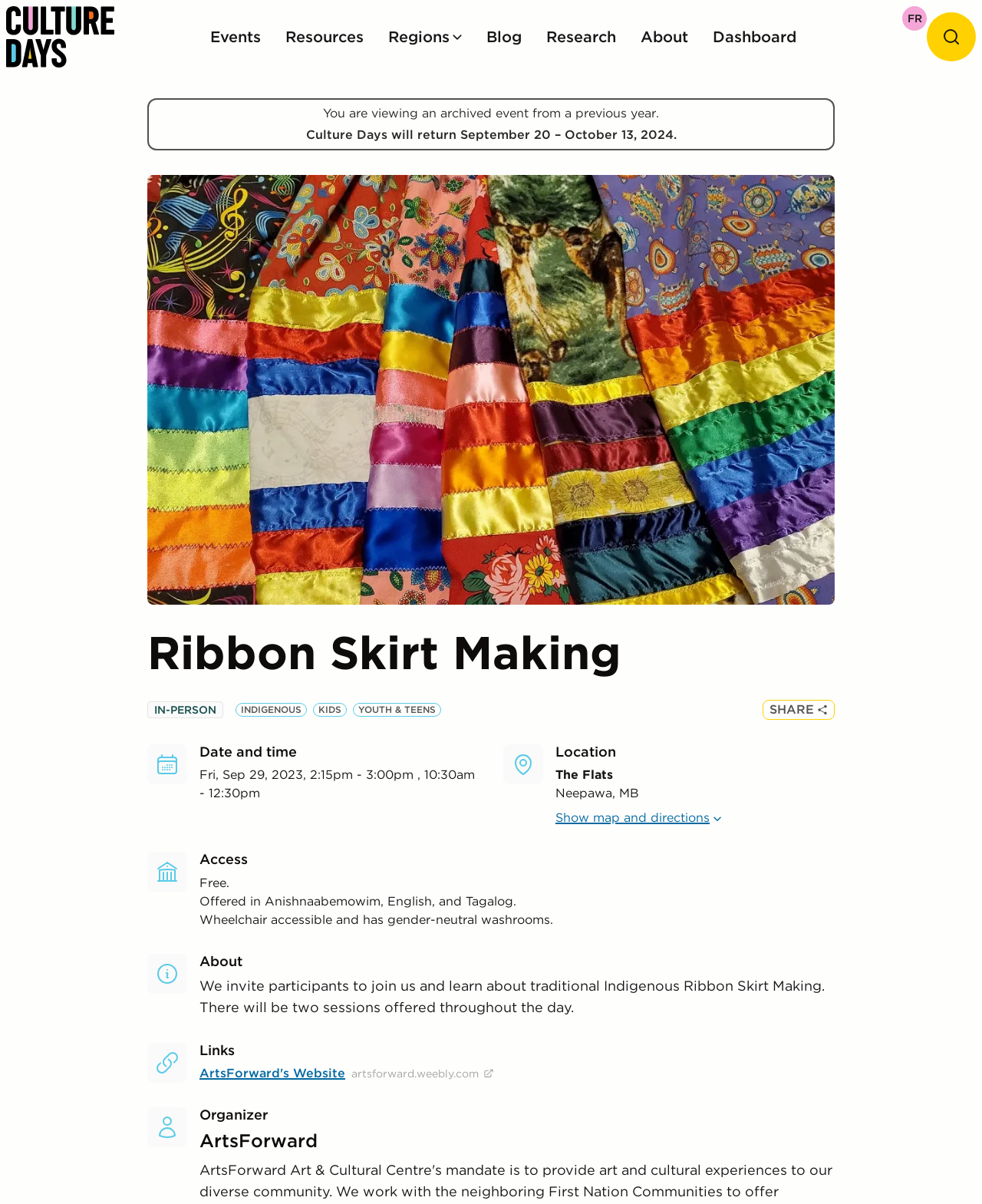Find the bounding box coordinates of the area to click in order to follow the instruction: "Visit ArtsForward's Website".

[0.203, 0.884, 0.352, 0.899]